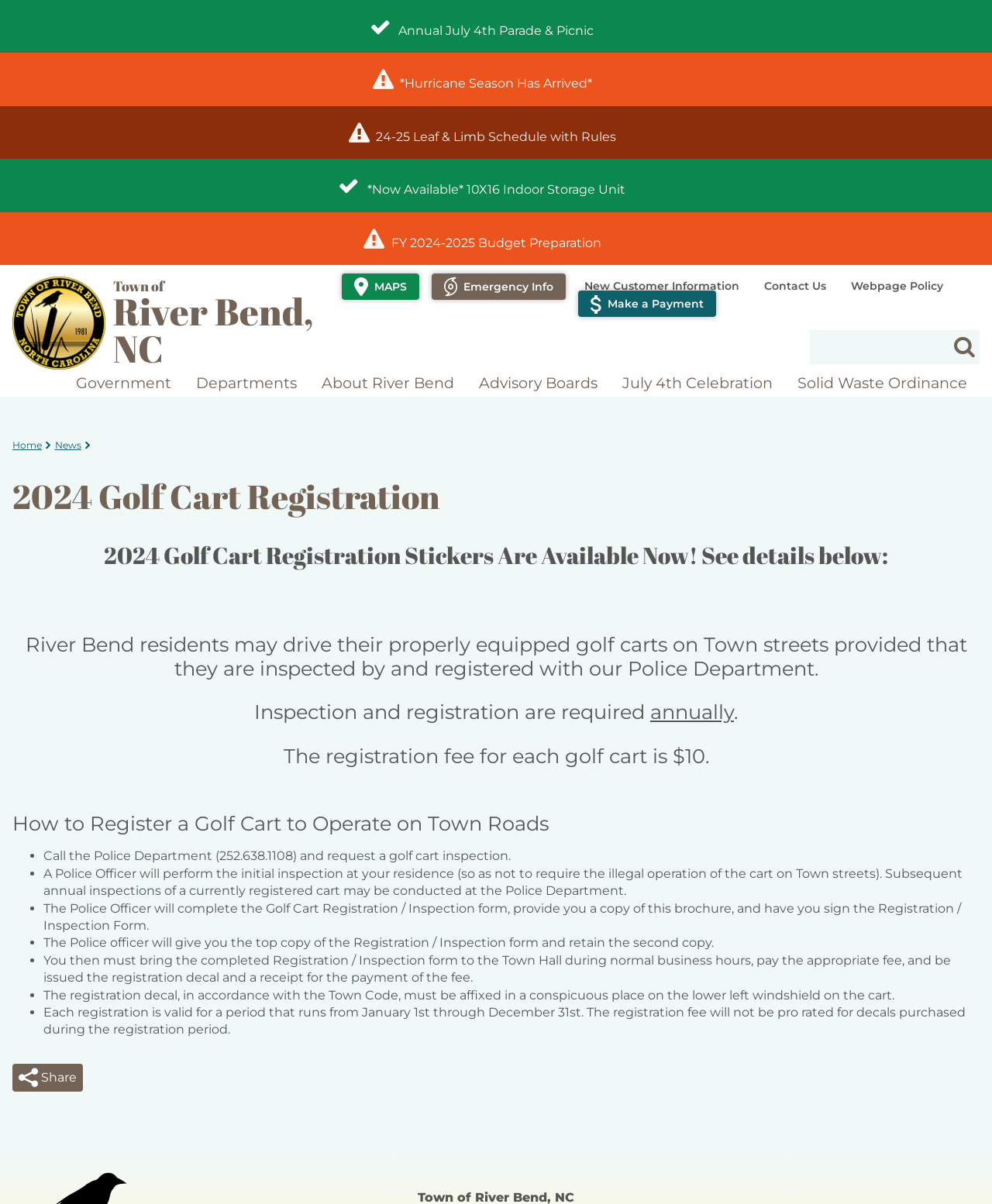Find the bounding box coordinates of the element to click in order to complete the given instruction: "View '2024 Golf Cart Registration'."

[0.012, 0.396, 0.988, 0.429]